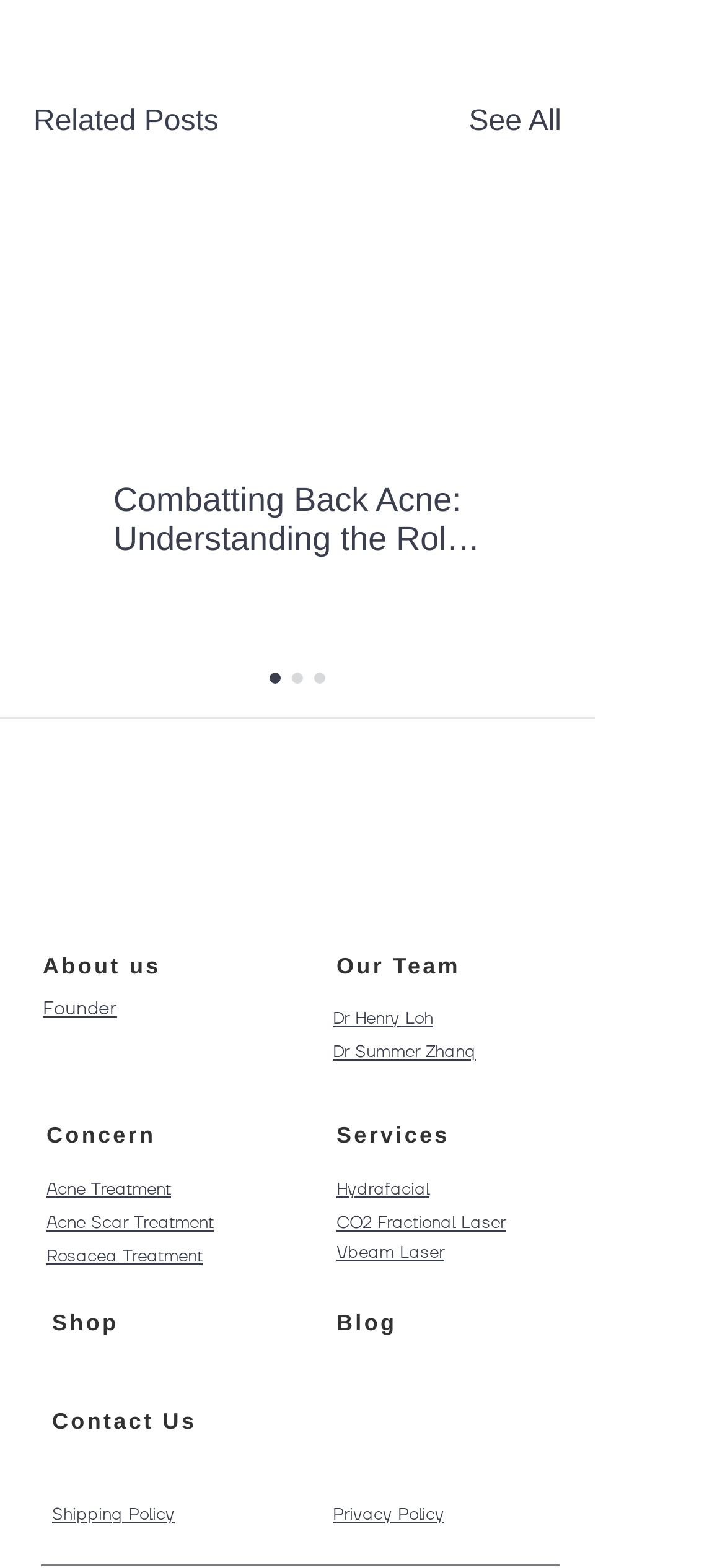Kindly provide the bounding box coordinates of the section you need to click on to fulfill the given instruction: "View the image of 'World Environment Day'".

None